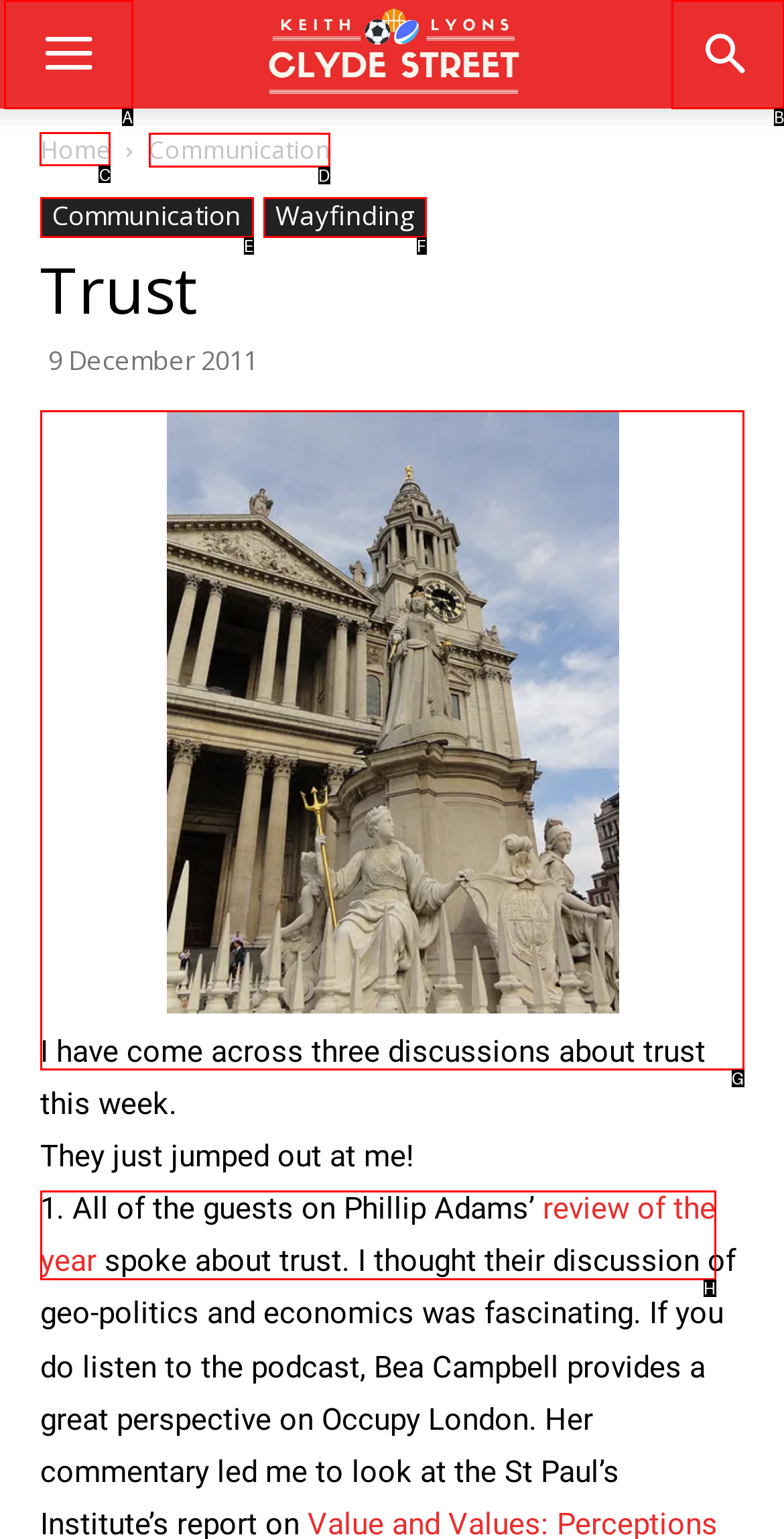Tell me which letter corresponds to the UI element that will allow you to Go to the home page. Answer with the letter directly.

C